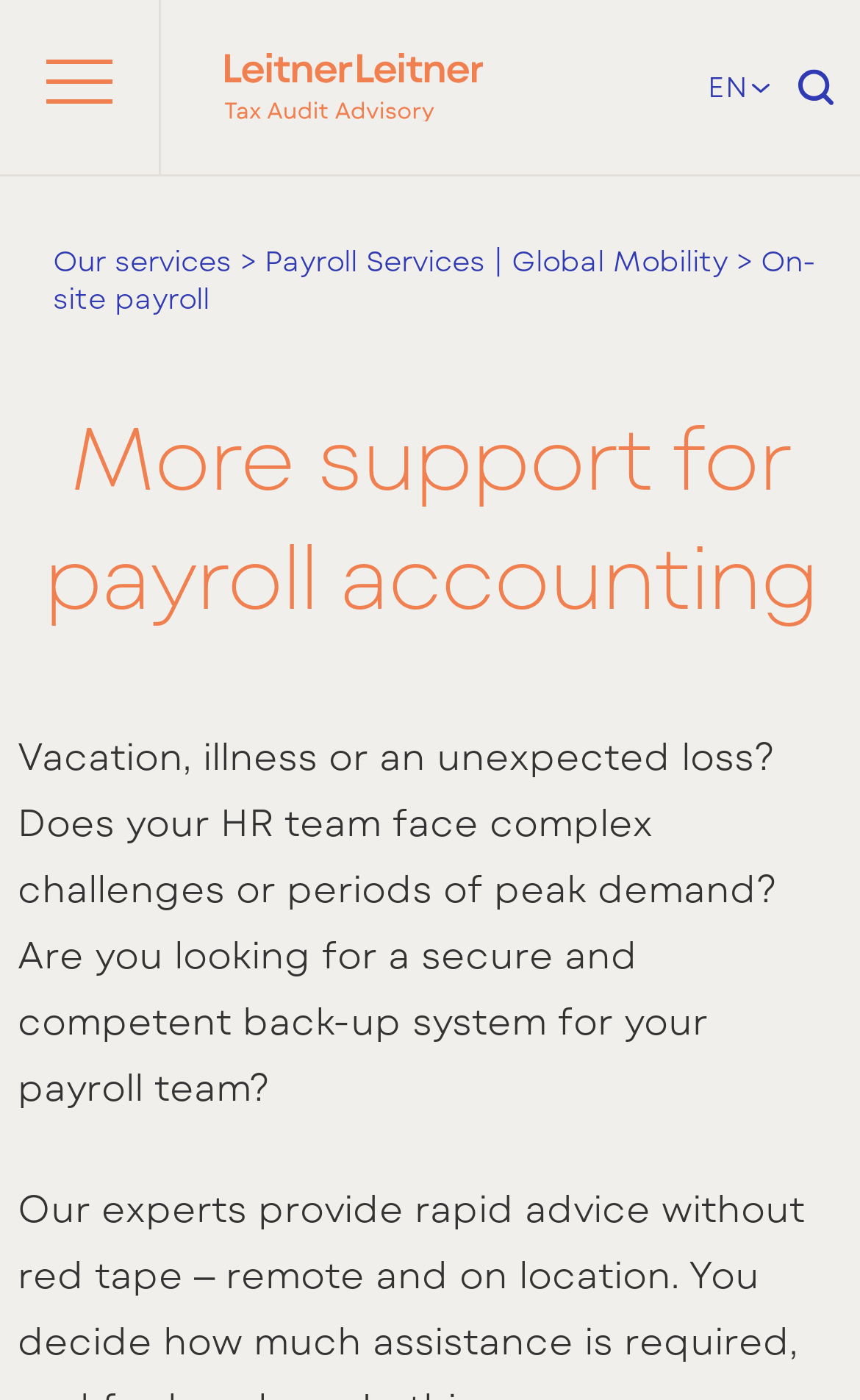Respond to the question below with a concise word or phrase:
What is the relationship between the HR team and the payroll team?

Back-up system